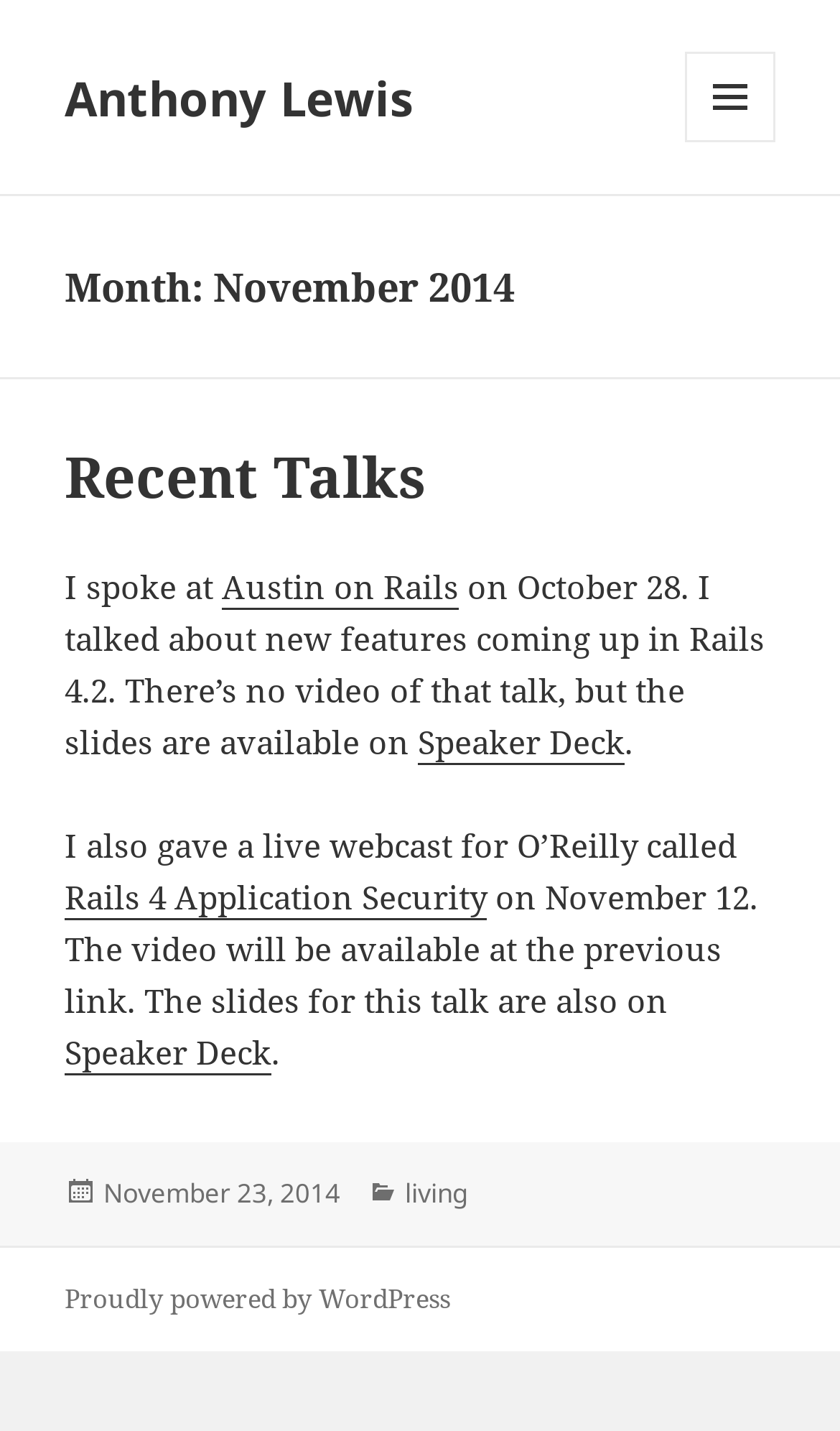Indicate the bounding box coordinates of the element that must be clicked to execute the instruction: "View recent talks". The coordinates should be given as four float numbers between 0 and 1, i.e., [left, top, right, bottom].

[0.077, 0.306, 0.508, 0.36]